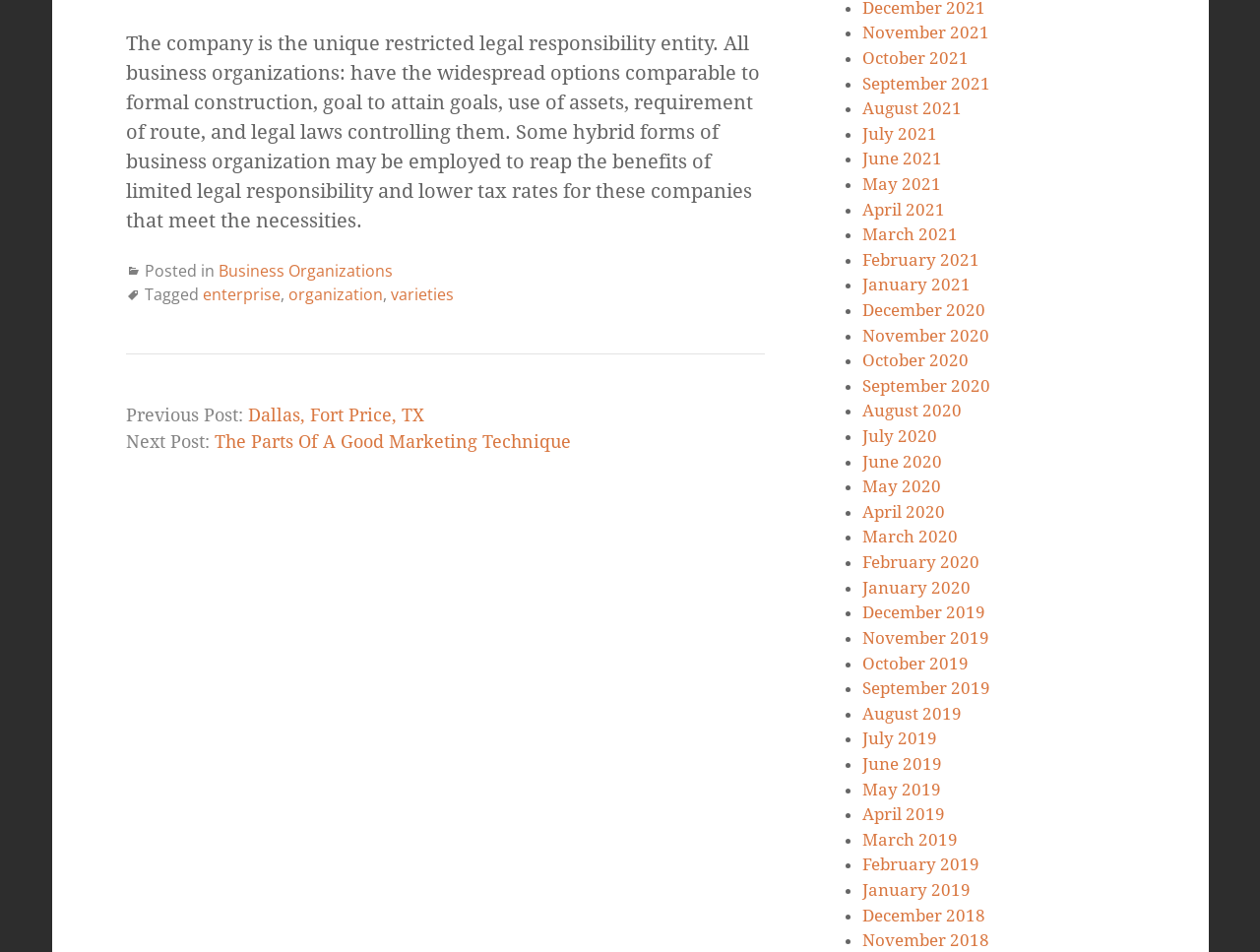Identify the bounding box coordinates of the area that should be clicked in order to complete the given instruction: "Go to the next post". The bounding box coordinates should be four float numbers between 0 and 1, i.e., [left, top, right, bottom].

[0.17, 0.453, 0.453, 0.474]